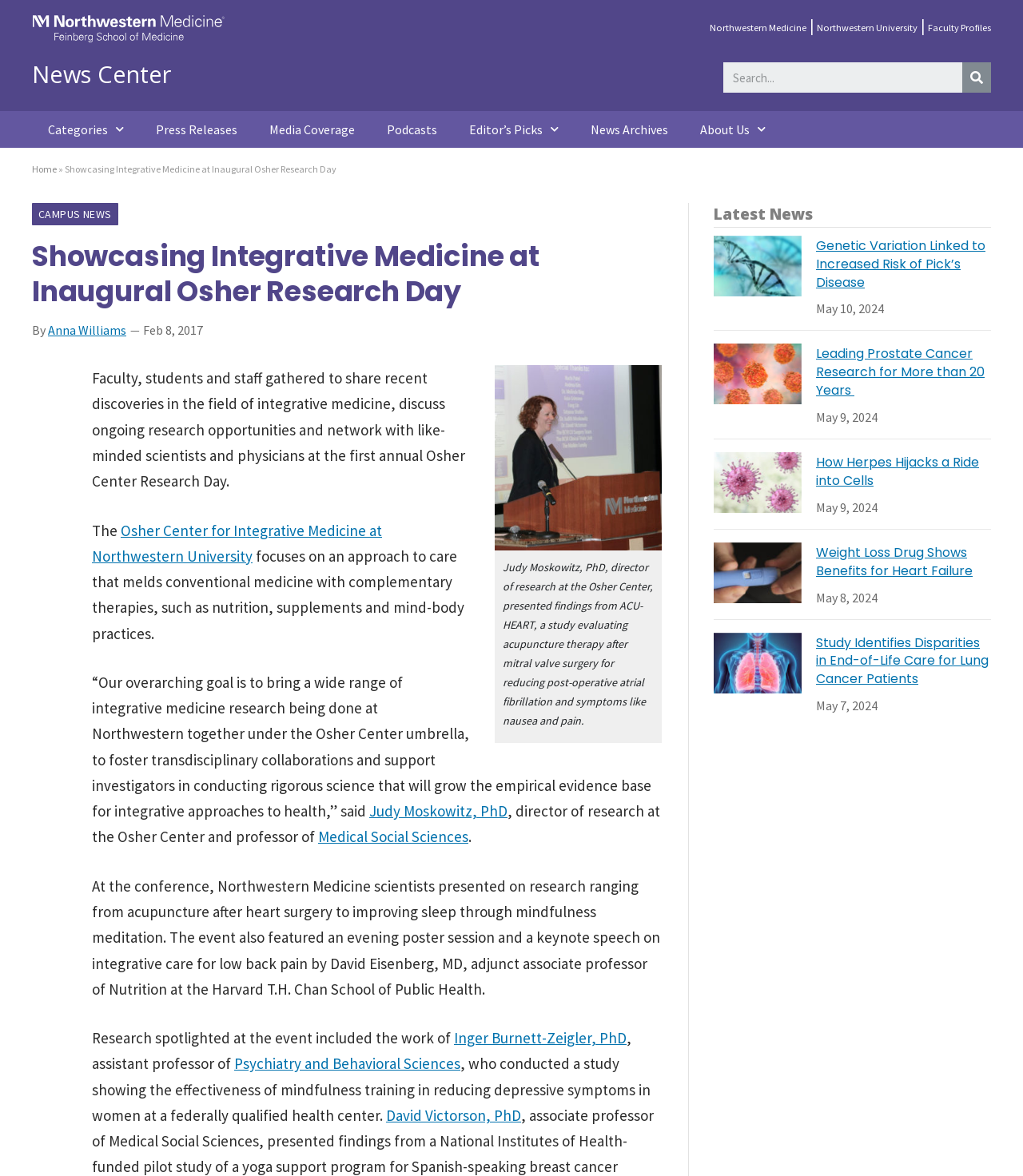Please locate the bounding box coordinates of the element that needs to be clicked to achieve the following instruction: "View Faculty Profiles". The coordinates should be four float numbers between 0 and 1, i.e., [left, top, right, bottom].

[0.907, 0.018, 0.969, 0.029]